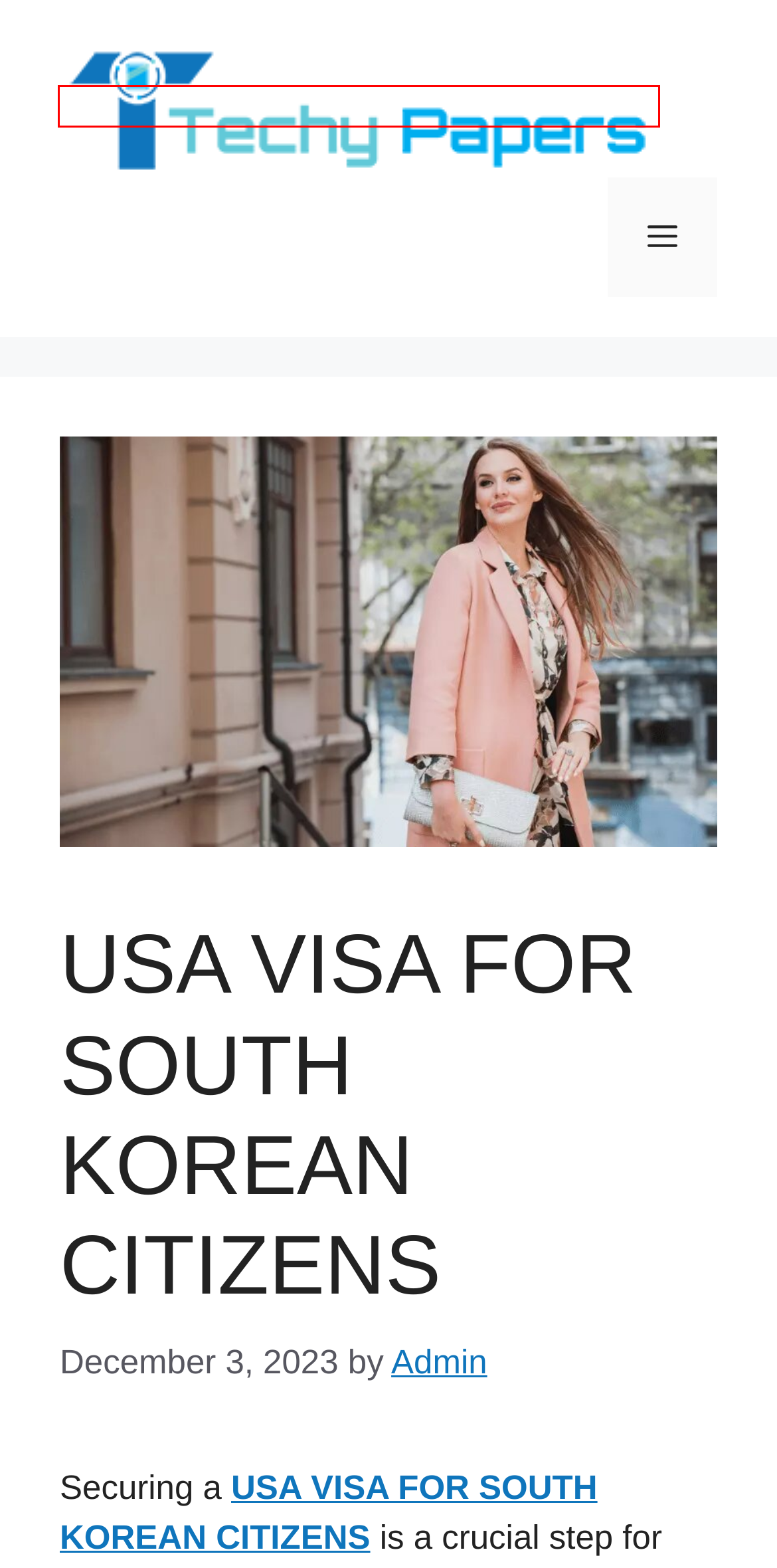Given a screenshot of a webpage with a red bounding box, please pick the webpage description that best fits the new webpage after clicking the element inside the bounding box. Here are the candidates:
A. Techy Papers – My WordPress Blog
B. Applying for Urgent Indian Visa: Everything You Need to Know – Techy Papers
C. Travel – Techy Papers
D. Admin – Techy Papers
E. Life Style – Techy Papers
F. Business – Techy Papers
G. Education – Techy Papers
H. Tech – Techy Papers

A